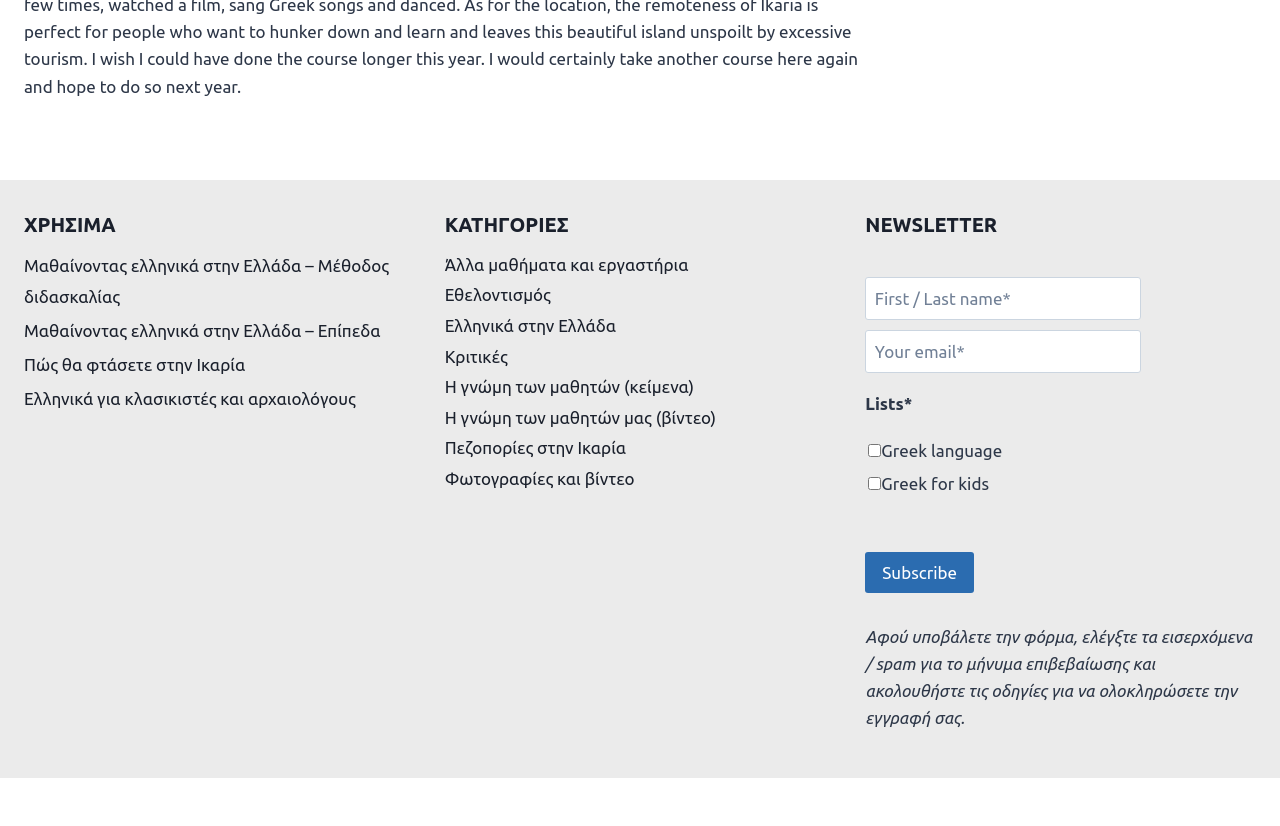Bounding box coordinates are given in the format (top-left x, top-left y, bottom-right x, bottom-right y). All values should be floating point numbers between 0 and 1. Provide the bounding box coordinate for the UI element described as: Ελληνικά στην Ελλάδα

[0.347, 0.382, 0.481, 0.405]